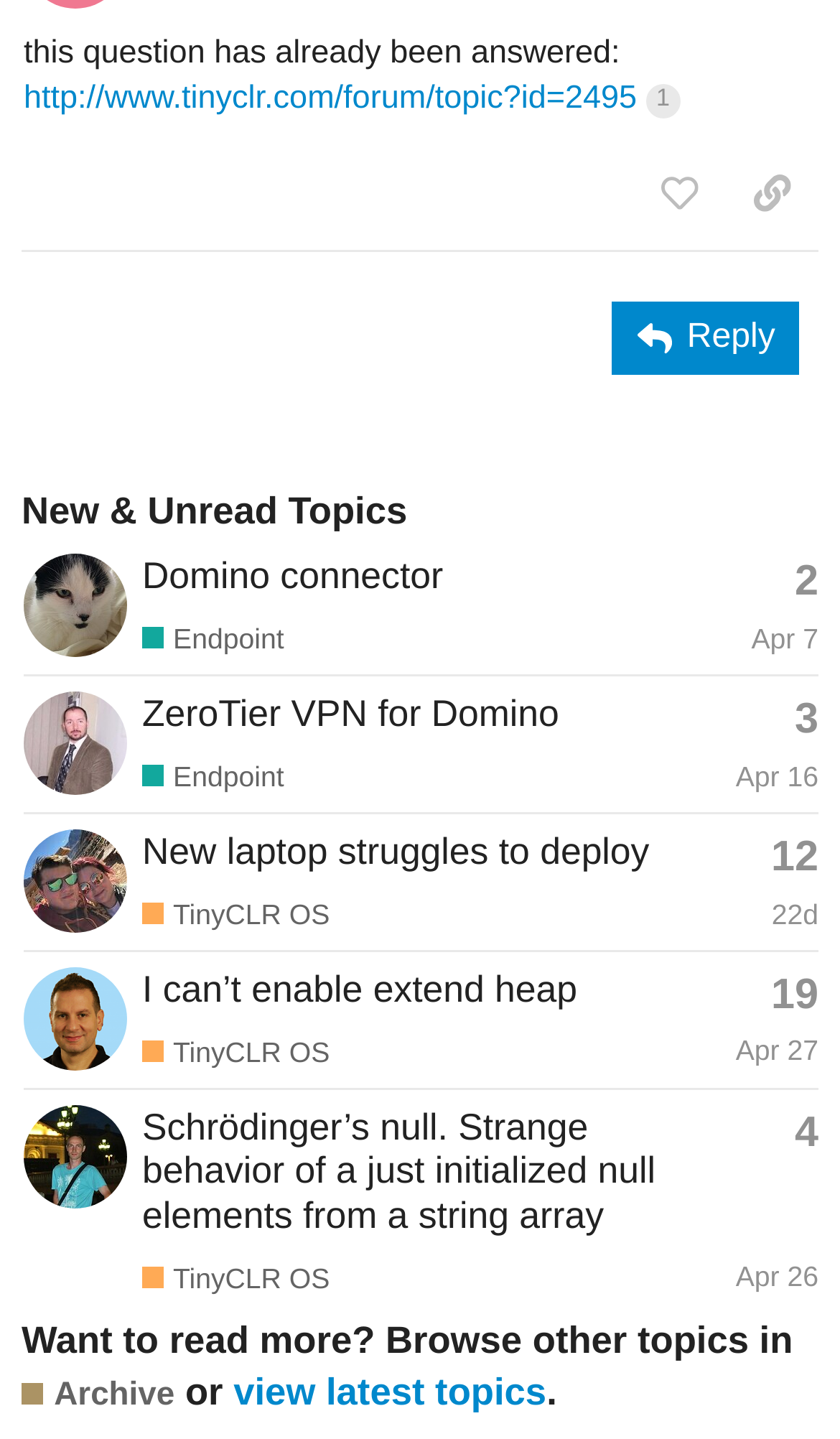Identify the bounding box of the HTML element described as: "Endpoint".

[0.169, 0.529, 0.338, 0.552]